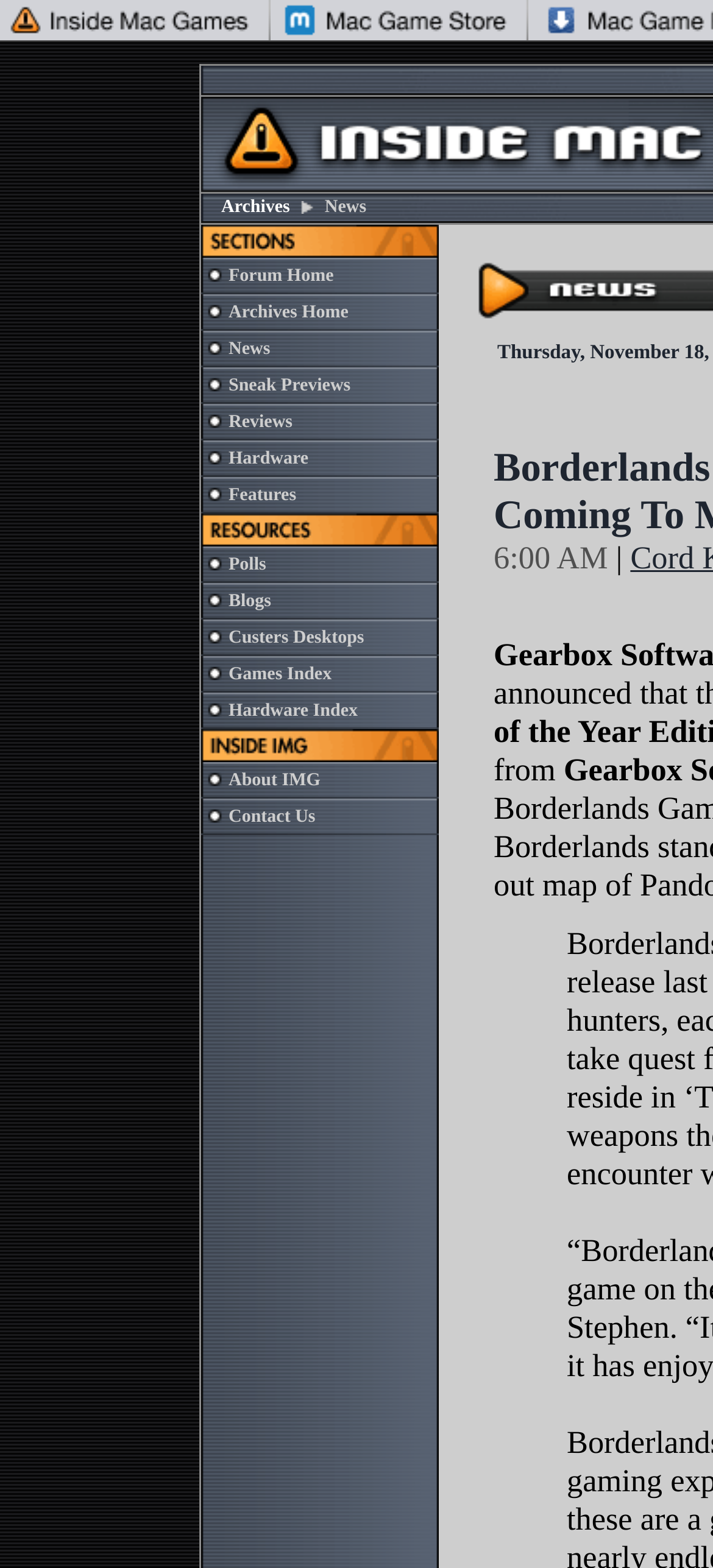Generate a comprehensive description of the webpage content.

The webpage is titled "Inside Mac Games: News" and has a layout with multiple sections and elements. At the top, there are two links, one on the left and one on the right, taking up about 38% and 36% of the screen width, respectively. Below these links, there is a table with multiple rows and columns, occupying about 33% of the screen height.

In the table, there are several grid cells, each containing an image and a link. The images are small, and the links have text such as "Archives", "Forum Home", "News", "Sneak Previews", "Reviews", and "Hardware". These links are arranged in a vertical column, with about 10-12 links in total.

To the right of the table, there are two images, one above the other, taking up about 33% of the screen width. Below the table, there is another image, spanning about 33% of the screen width.

The overall structure of the webpage is divided into sections, with the top section containing links, the middle section containing the table with links and images, and the bottom section containing images. The layout is dense, with multiple elements packed closely together.